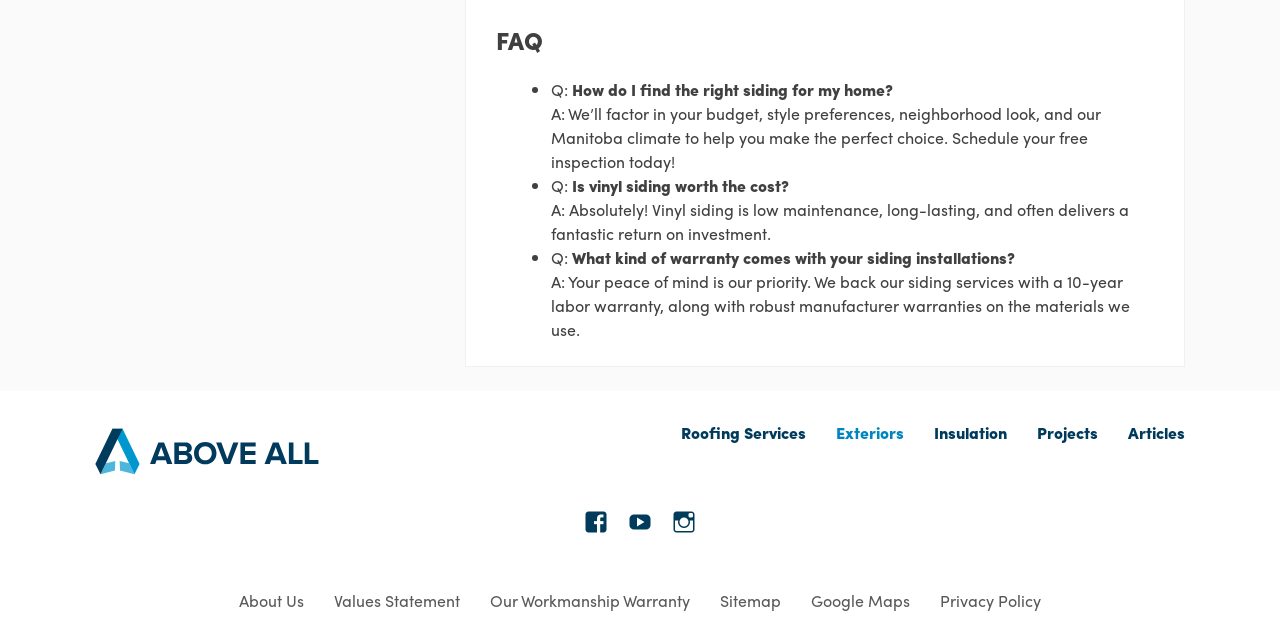How many links are there in the footer section?
Using the image as a reference, answer with just one word or a short phrase.

8